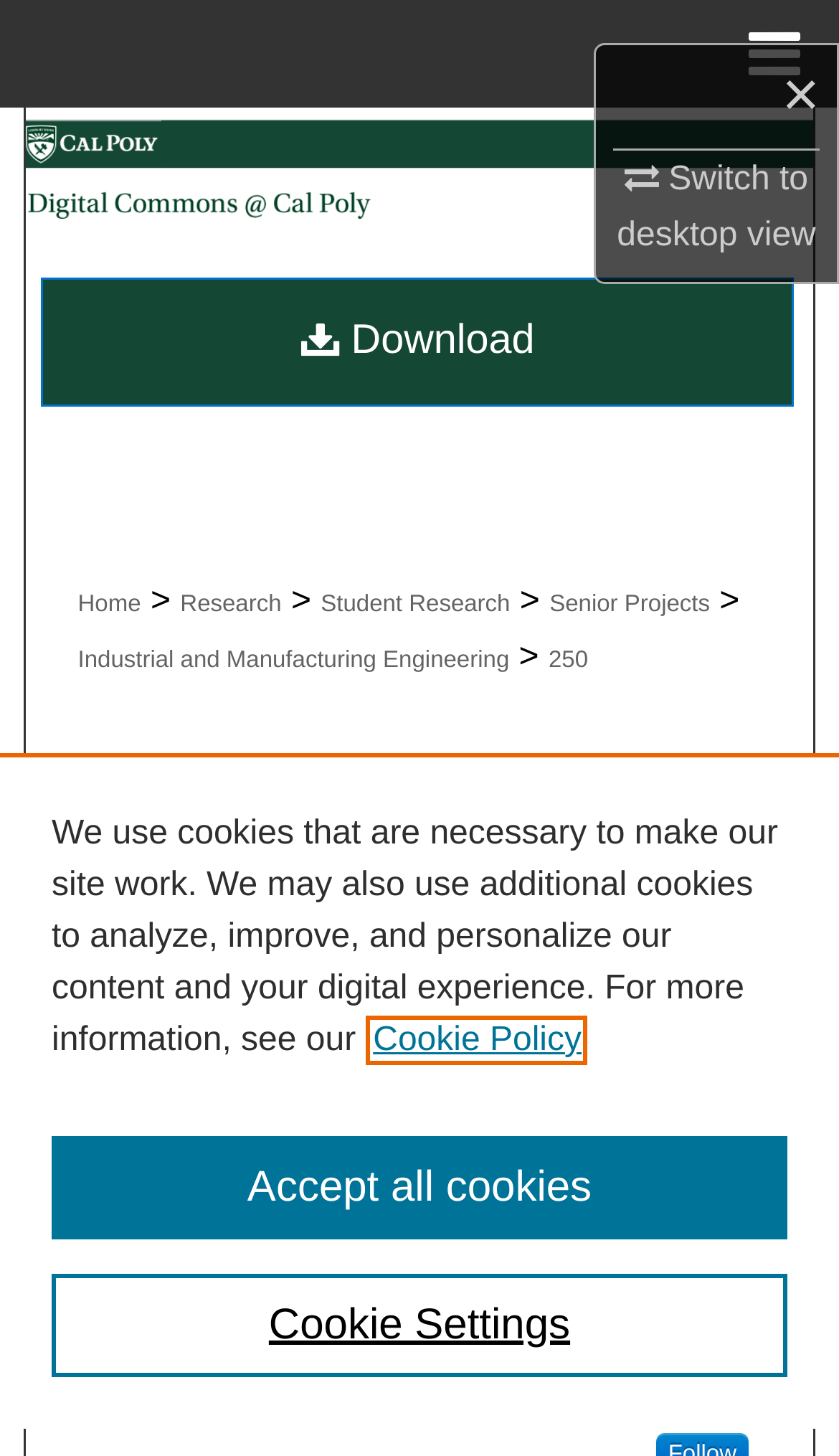Identify the bounding box coordinates of the region that needs to be clicked to carry out this instruction: "Browse Collections". Provide these coordinates as four float numbers ranging from 0 to 1, i.e., [left, top, right, bottom].

[0.0, 0.148, 1.0, 0.222]